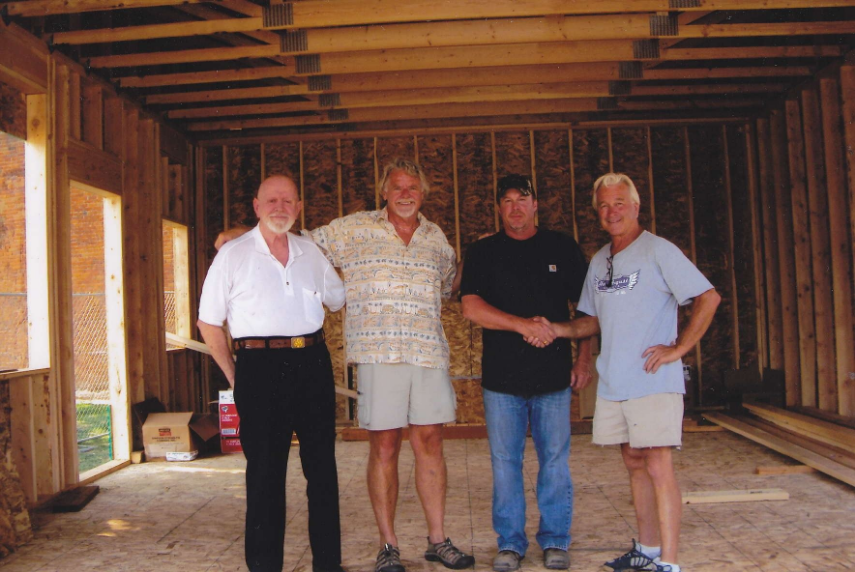Use one word or a short phrase to answer the question provided: 
How many men are standing in the partially constructed building?

Four